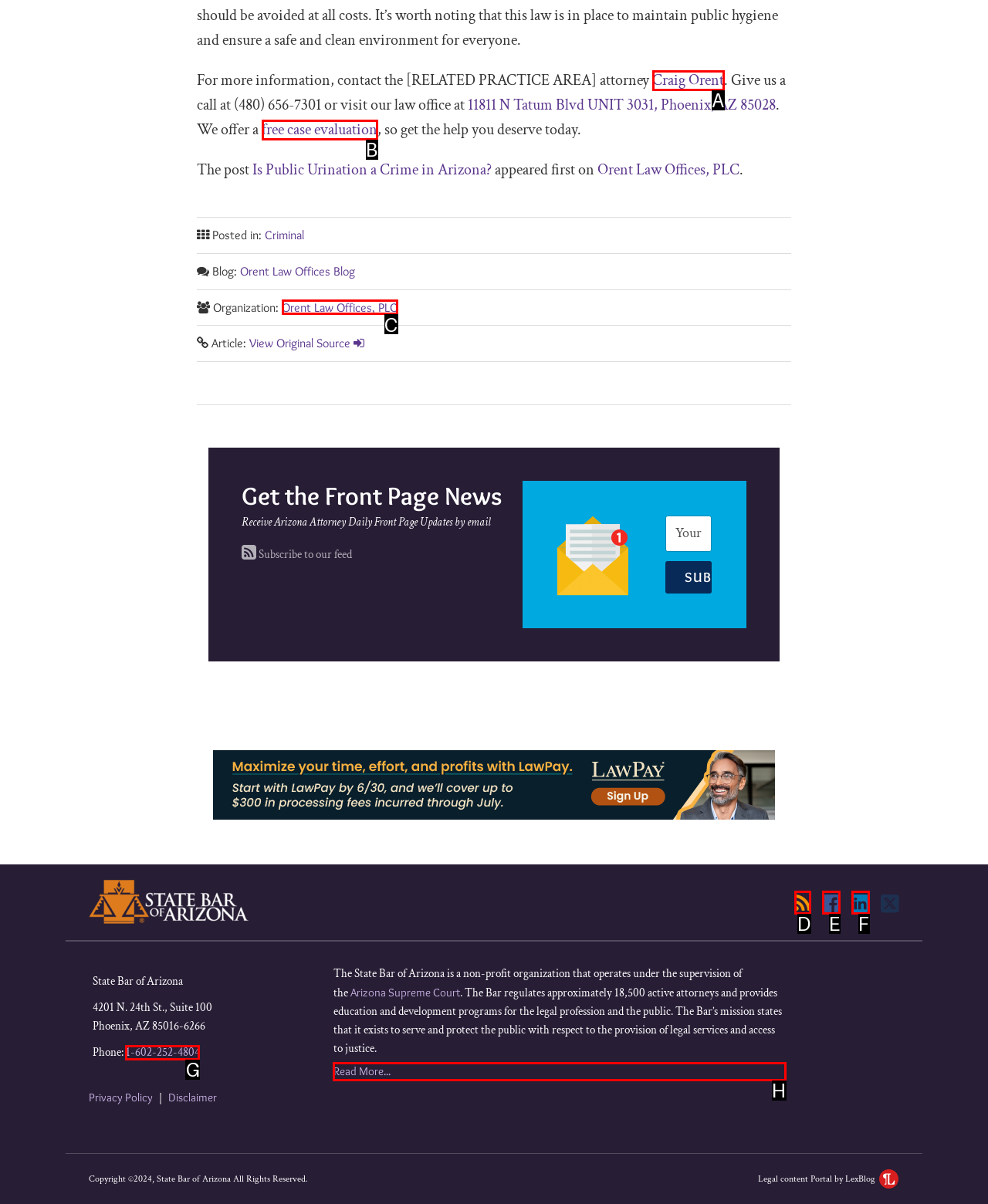From the provided options, which letter corresponds to the element described as: RSS
Answer with the letter only.

D